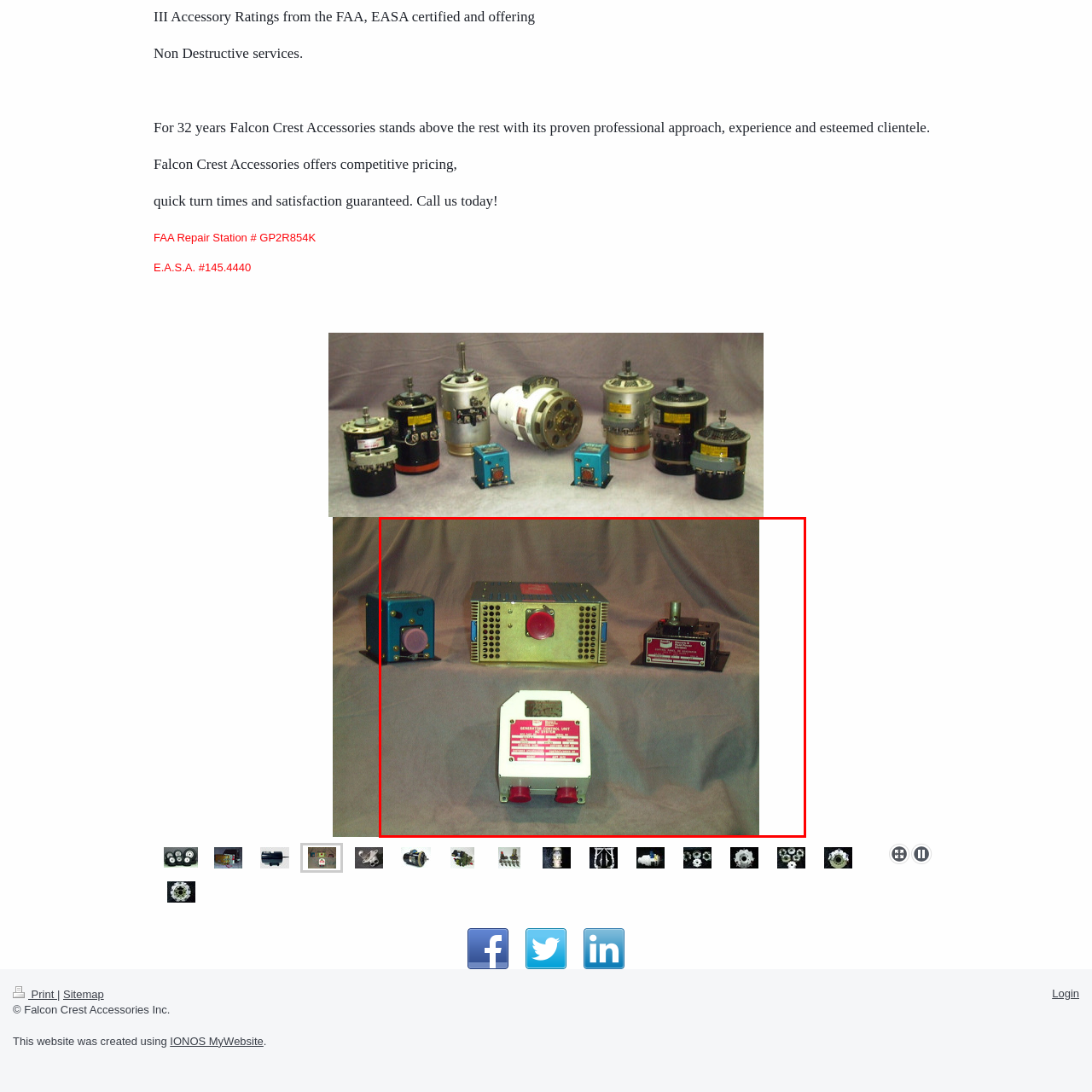Provide an elaborate description of the visual elements present in the image enclosed by the red boundary.

The image showcases a selection of specialized electronic components prominently featured in aviation applications. Positioned on a neutral grey backdrop, four distinct devices are presented. 

1. In the upper left, a compact blue unit is visible, marked by its round purple button, indicative of a control or power feature.
2. Centered above, a gold-colored box with ventilation holes and a prominent red circular button suggests a crucial function, likely for power or system management.
3. On the upper right, a smaller black device with a cylindrical attachment is visible, featuring a label that likely details its specific use in aviation systems.
4. Lastly, in the bottom center, a white unit stands out with identifying red labels and two red connectors, possibly used for integration or diagnostics.

These components are indicative of the sophisticated technology employed in the maintenance and operation of aircraft systems, illustrating the importance of reliability and precision within the field.